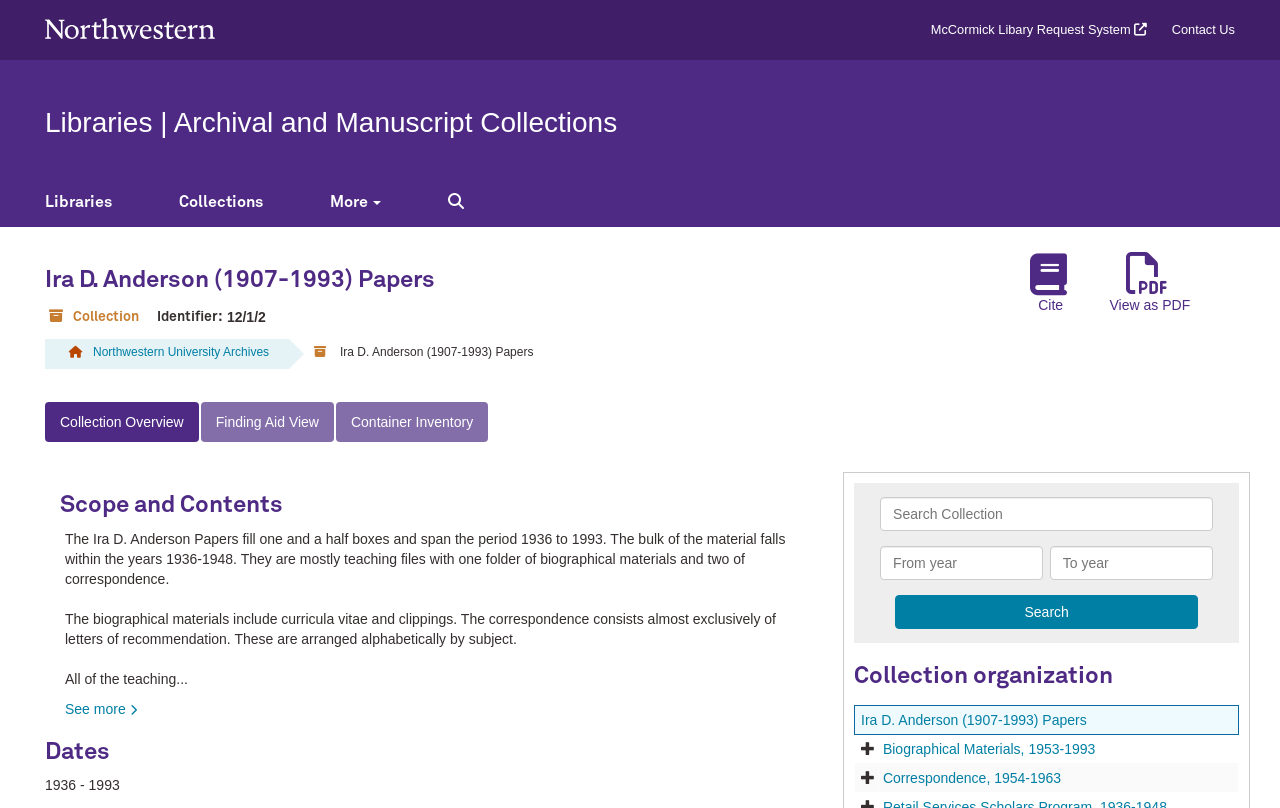What is the identifier of the collection?
Provide a detailed answer to the question using information from the image.

The identifier of the collection can be found in the StaticText element with the text '12/1/2' which is located below the heading element with the text 'Ira D. Anderson (1907-1993) Papers'.